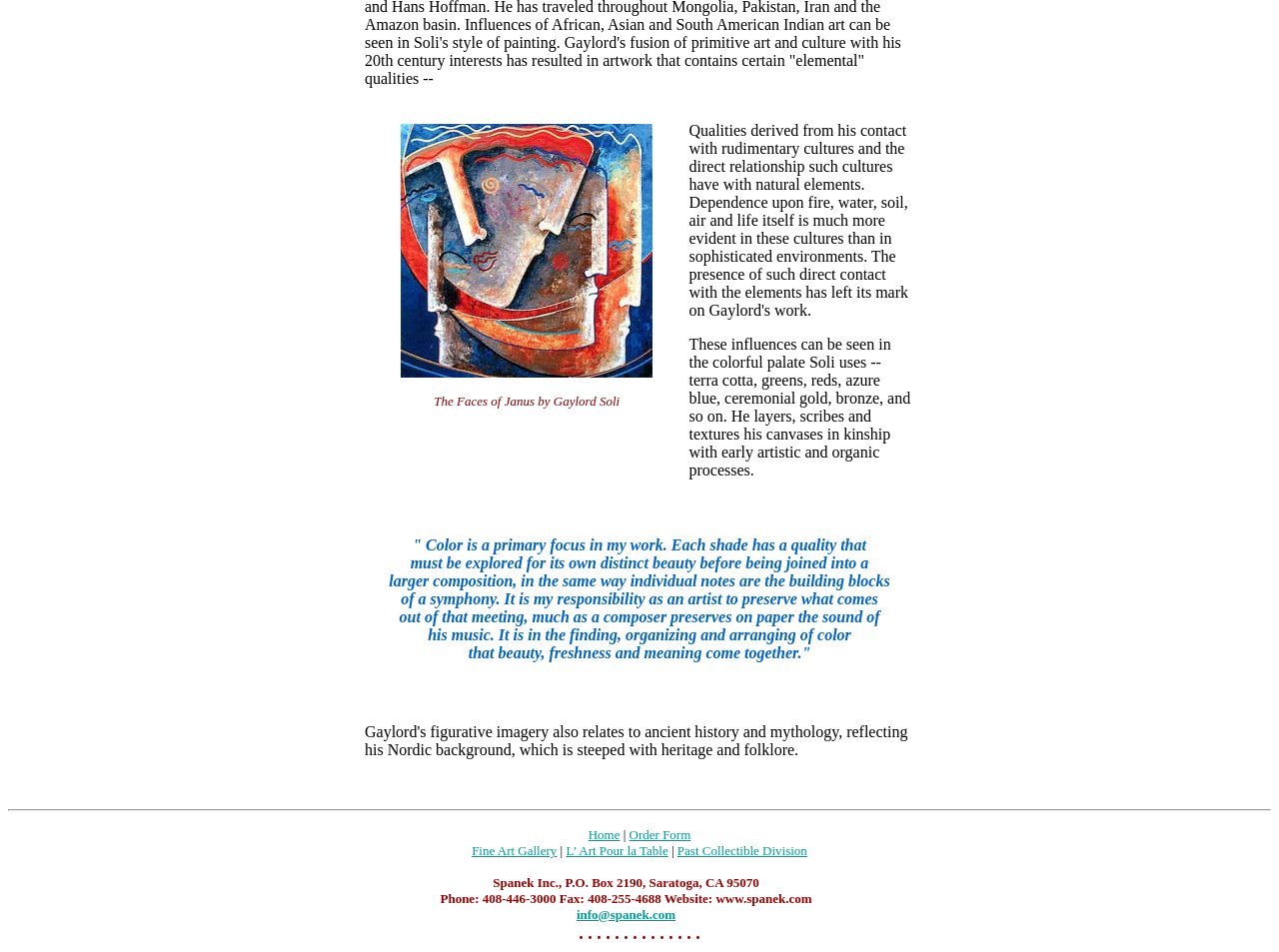What is the title of the artwork?
Make sure to answer the question with a detailed and comprehensive explanation.

The title of the artwork is obtained from the StaticText element with the text 'The Faces of Janus by Gaylord Soli' which is a child of the LayoutTableCell element.